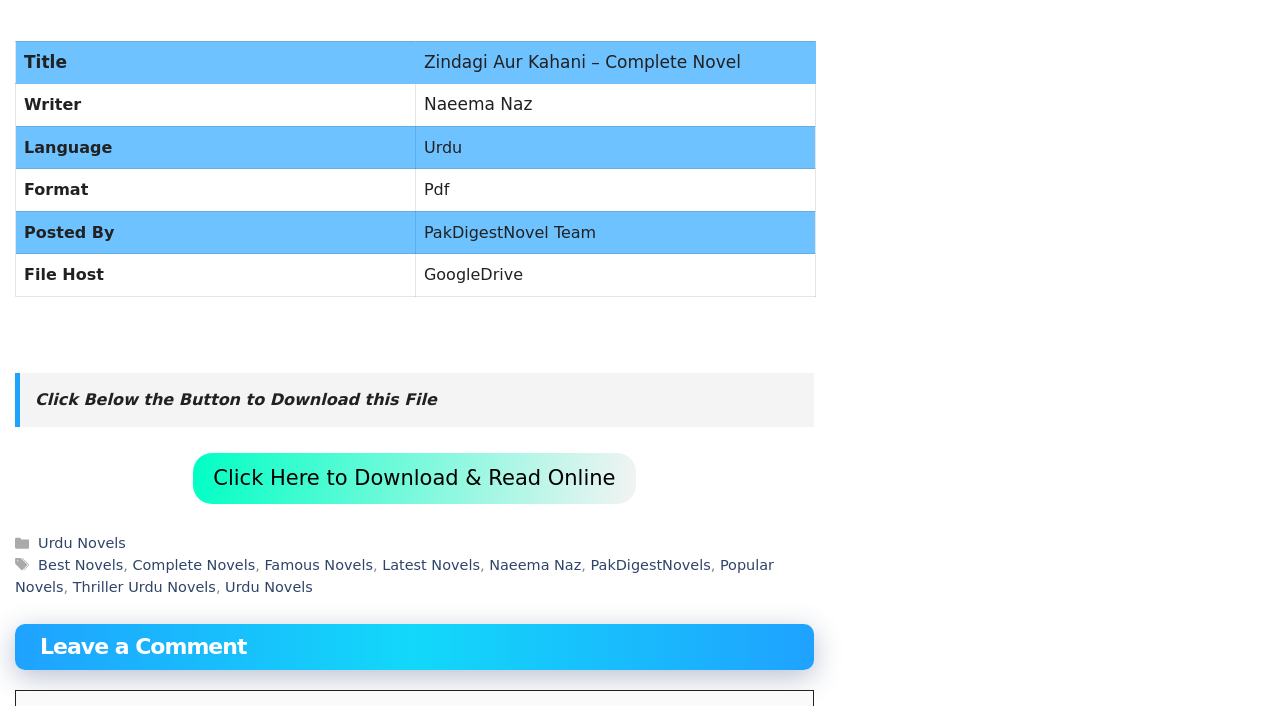What is the purpose of the button? Observe the screenshot and provide a one-word or short phrase answer.

Download & Read Online